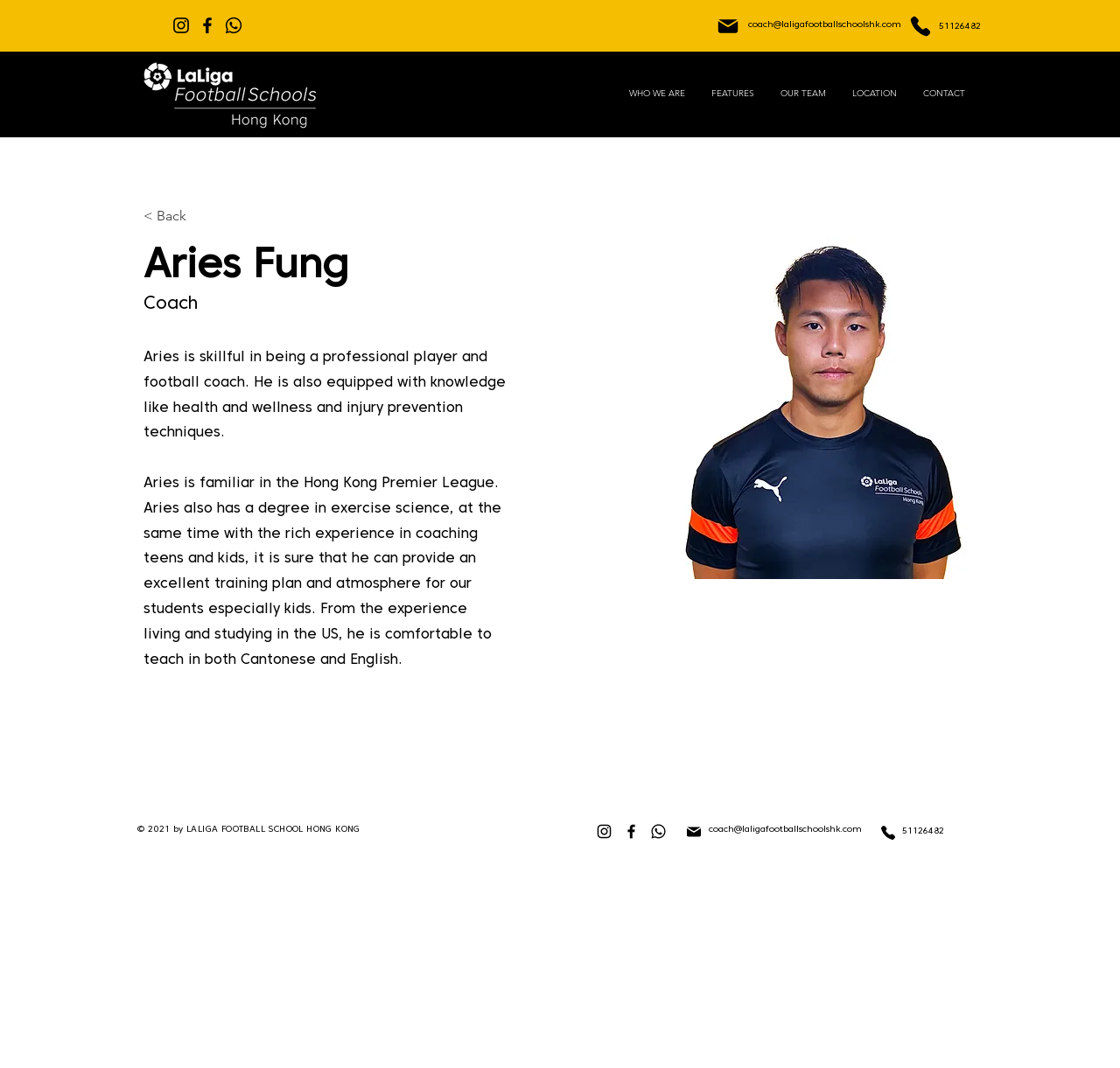Please identify the bounding box coordinates of the region to click in order to complete the given instruction: "Click the Instagram link". The coordinates should be four float numbers between 0 and 1, i.e., [left, top, right, bottom].

[0.152, 0.014, 0.171, 0.034]